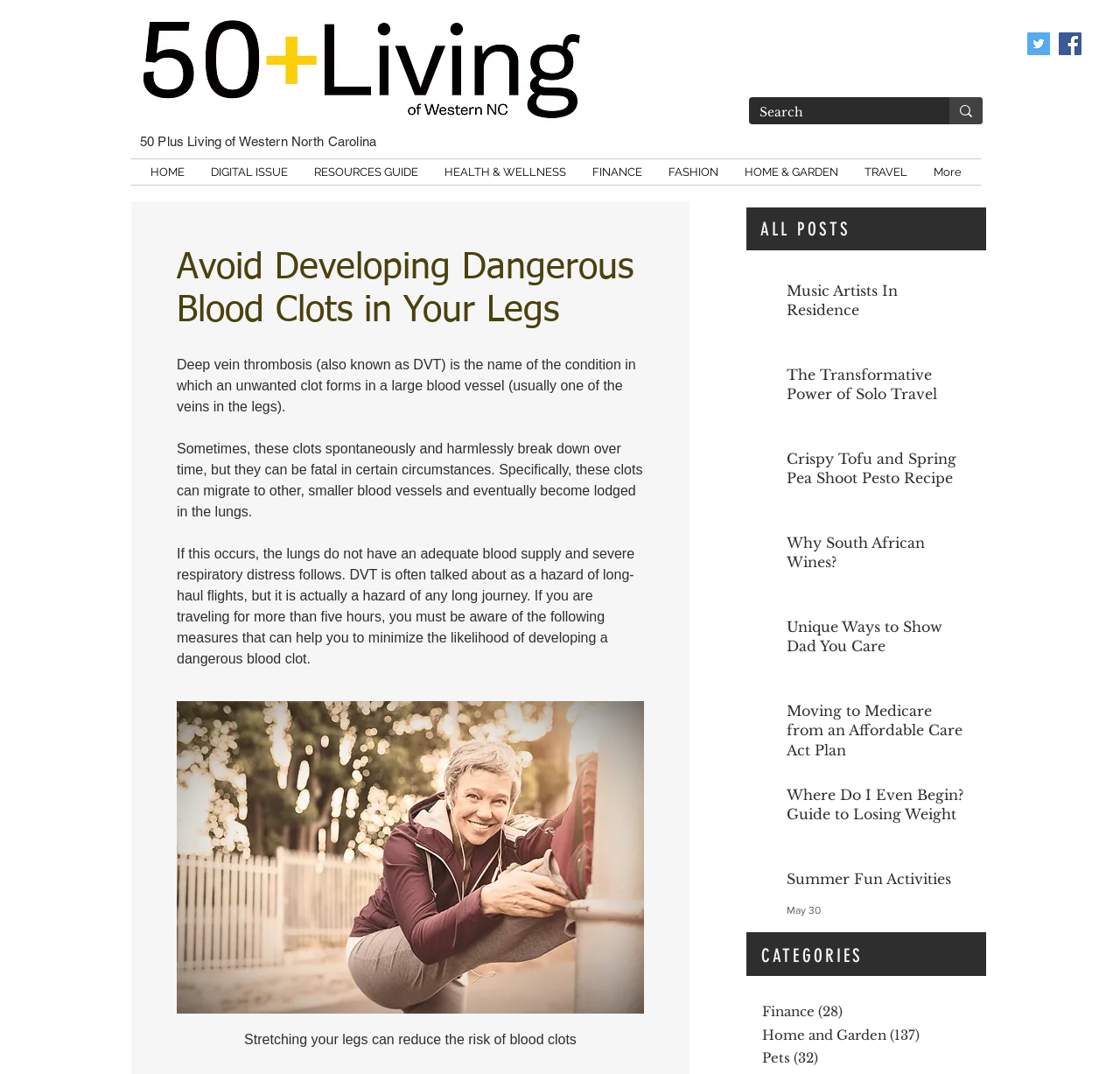Can you determine the main header of this webpage?

Avoid Developing Dangerous Blood Clots in Your Legs